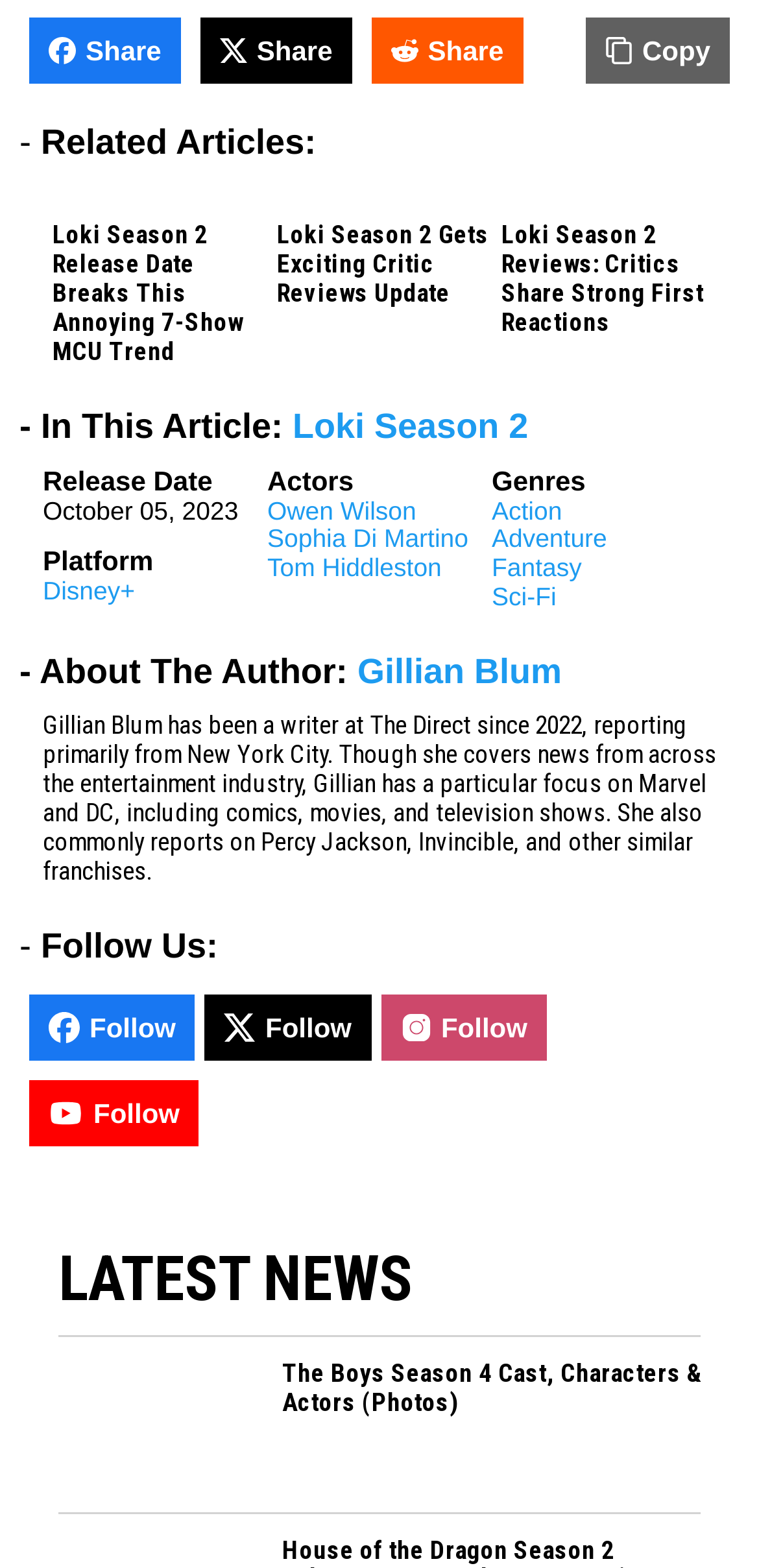What is the title of the related article below 'Related Articles:'?
Based on the image, answer the question with as much detail as possible.

I found the title of the related article by looking at the 'Related Articles:' section, which is located above the 'LATEST NEWS' section. The title of the first related article is specified as 'Loki Season 2 Release Date Breaks This Annoying 7-Show MCU Trend'.